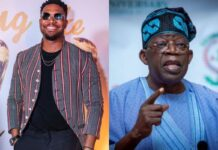Present an elaborate depiction of the scene captured in the image.

In this engaging split image, we see two prominent Nigerian figures: on the left, the talented actor Kunle Remi, known for his dynamic performances in film and television, showcasing a stylish look in a striped jacket, exuding charisma and charm. On the right, Bola Ahmed Tinubu, the notable politician and current President of Nigeria, is depicted speaking passionately at a public event, dressed in traditional attire and emphasizing his points with a commanding gesture. This juxtaposition highlights the intersection of entertainment and politics in contemporary Nigeria, illustrating the influence and presence of these figures in their respective fields.